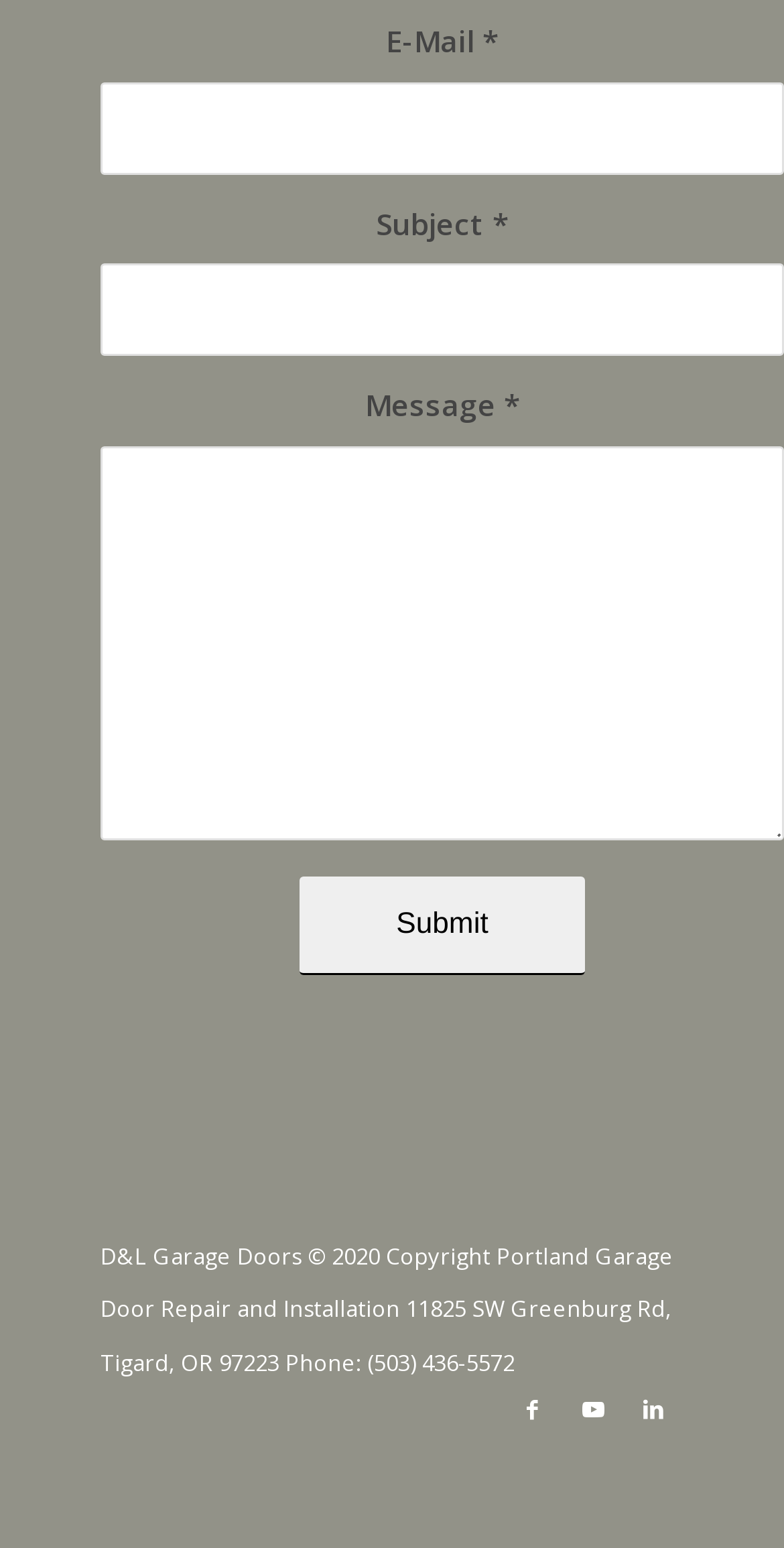Please identify the coordinates of the bounding box for the clickable region that will accomplish this instruction: "Click submit".

[0.382, 0.566, 0.746, 0.63]